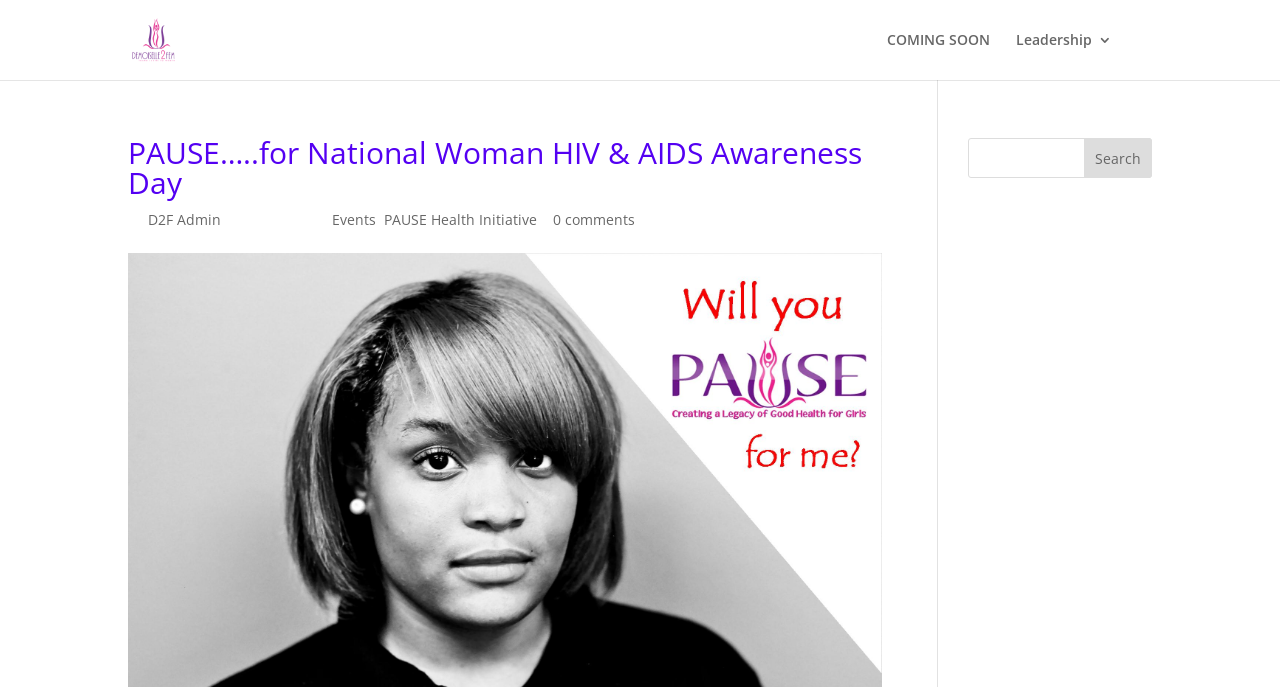Given the content of the image, can you provide a detailed answer to the question?
How many links are there in the top navigation bar?

I counted the links in the top navigation bar by looking at the elements with y-coordinates between 0.048 and 0.116. I found two links: 'COMING SOON' and 'Leadership 3'.